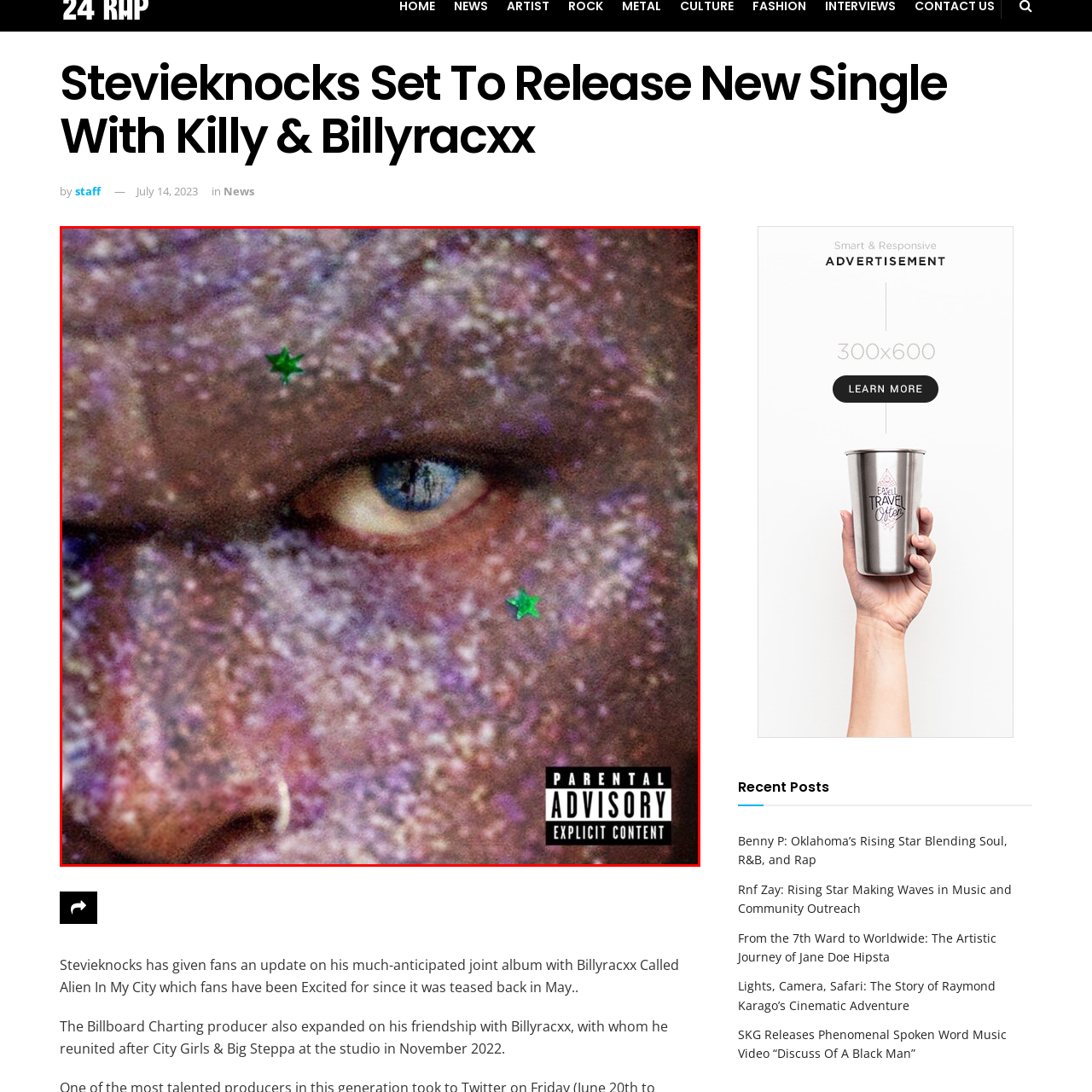Explain the image in the red bounding box with extensive details.

The image features a close-up of a person's face, showcasing an artistic and textured overlay that gives the skin a cosmic, starry appearance. Prominently displayed is one eye, which has a striking blue iris, drawing the viewer's attention. This eye is framed by intricate details, including small green star-like embellishments, adding to the vibrant and surreal quality of the composition. The lower part of the image reveals a hint of the person's facial features, including a nose adorned with a hoop earring, imparting a contemporary and edgy look. A bold "Parental Advisory" label is positioned at the bottom corner, indicating explicit content, further hinting at the image's association with music or artistry. This captivating visual serves to promote Stevieknocks' new single, created in collaboration with Killy and Billyracxx, capturing the essence of modern music culture.